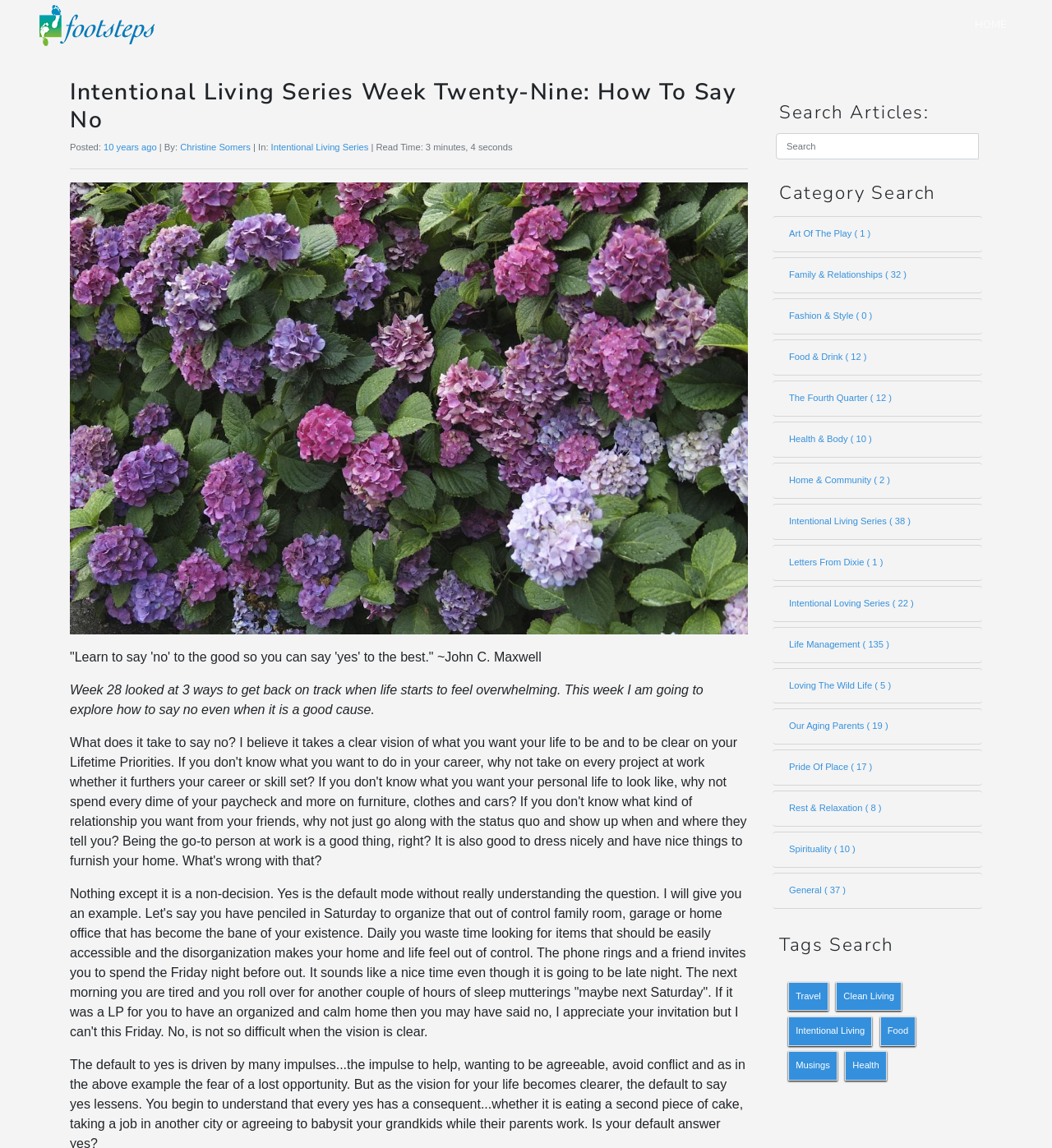Determine the bounding box coordinates of the region to click in order to accomplish the following instruction: "Click on the 'HOME' link". Provide the coordinates as four float numbers between 0 and 1, specifically [left, top, right, bottom].

[0.92, 0.009, 0.962, 0.035]